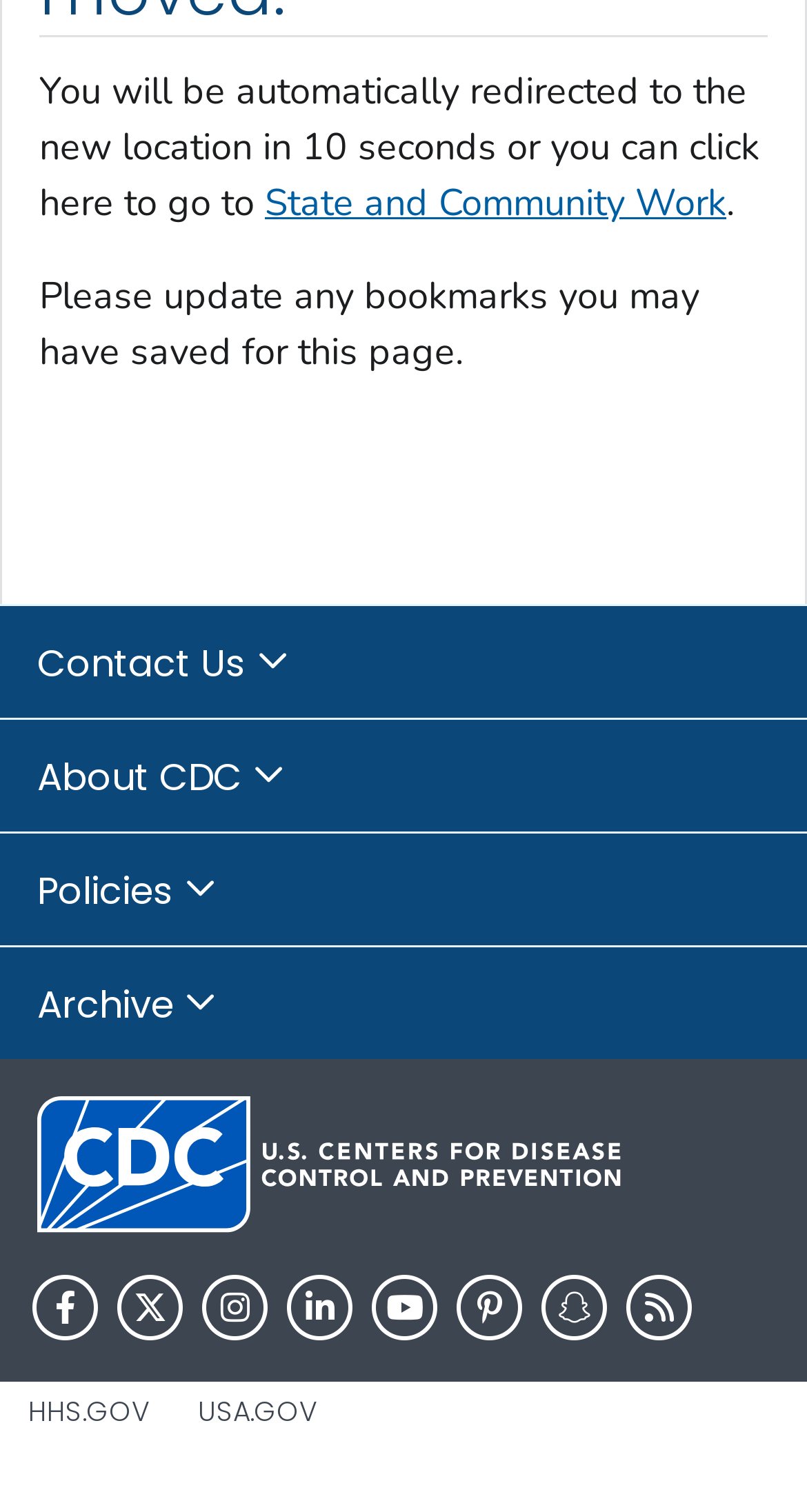For the element described, predict the bounding box coordinates as (top-left x, top-left y, bottom-right x, bottom-right y). All values should be between 0 and 1. Element description: aria-label="rss icon"

[0.771, 0.84, 0.863, 0.889]